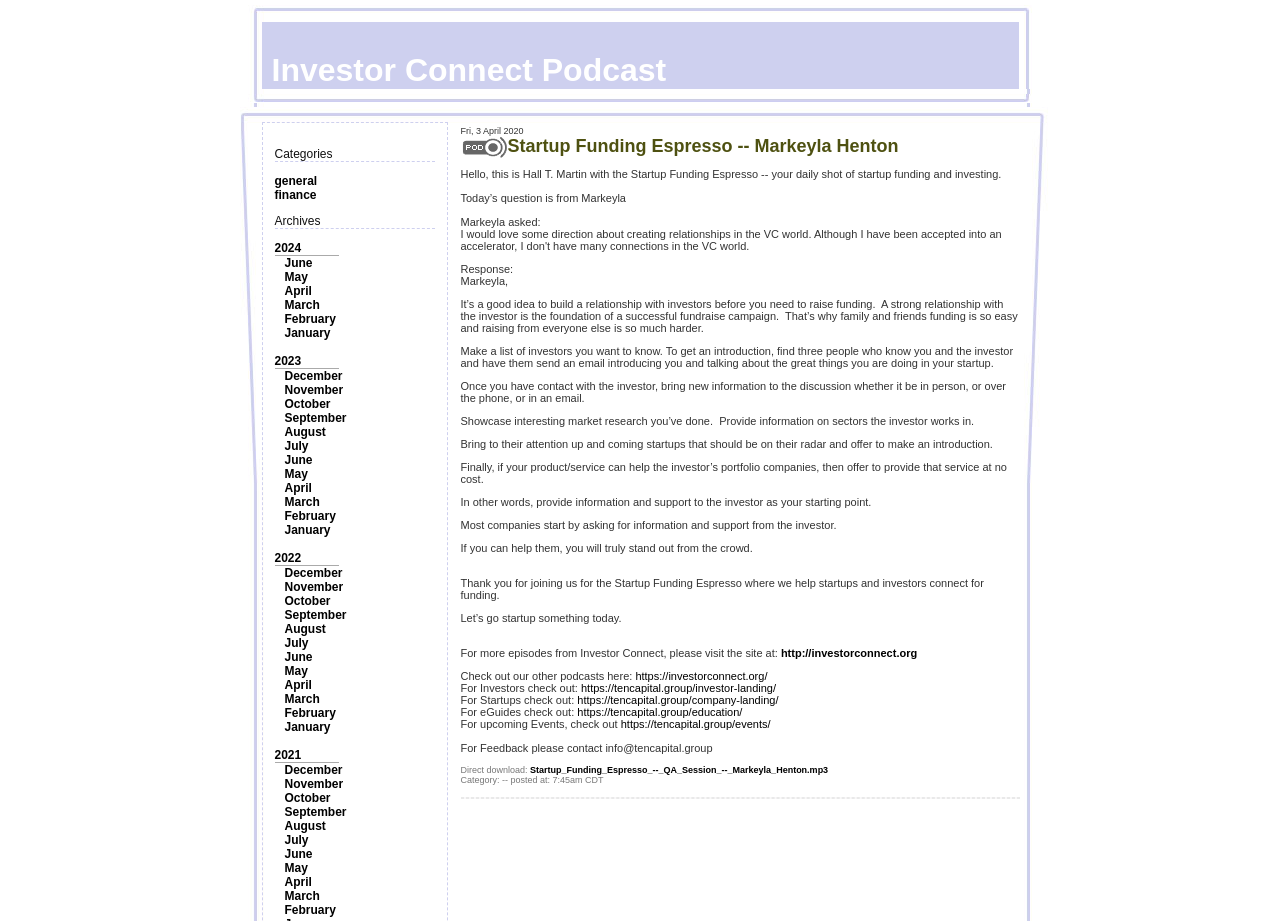What is the purpose of the podcast?
Please provide a comprehensive answer to the question based on the webpage screenshot.

I found a StaticText with the text 'Thank you for joining us for the Startup Funding Espresso where we help startups and investors connect for funding.' which suggests that the purpose of the podcast is to facilitate connections between startups and investors for funding.